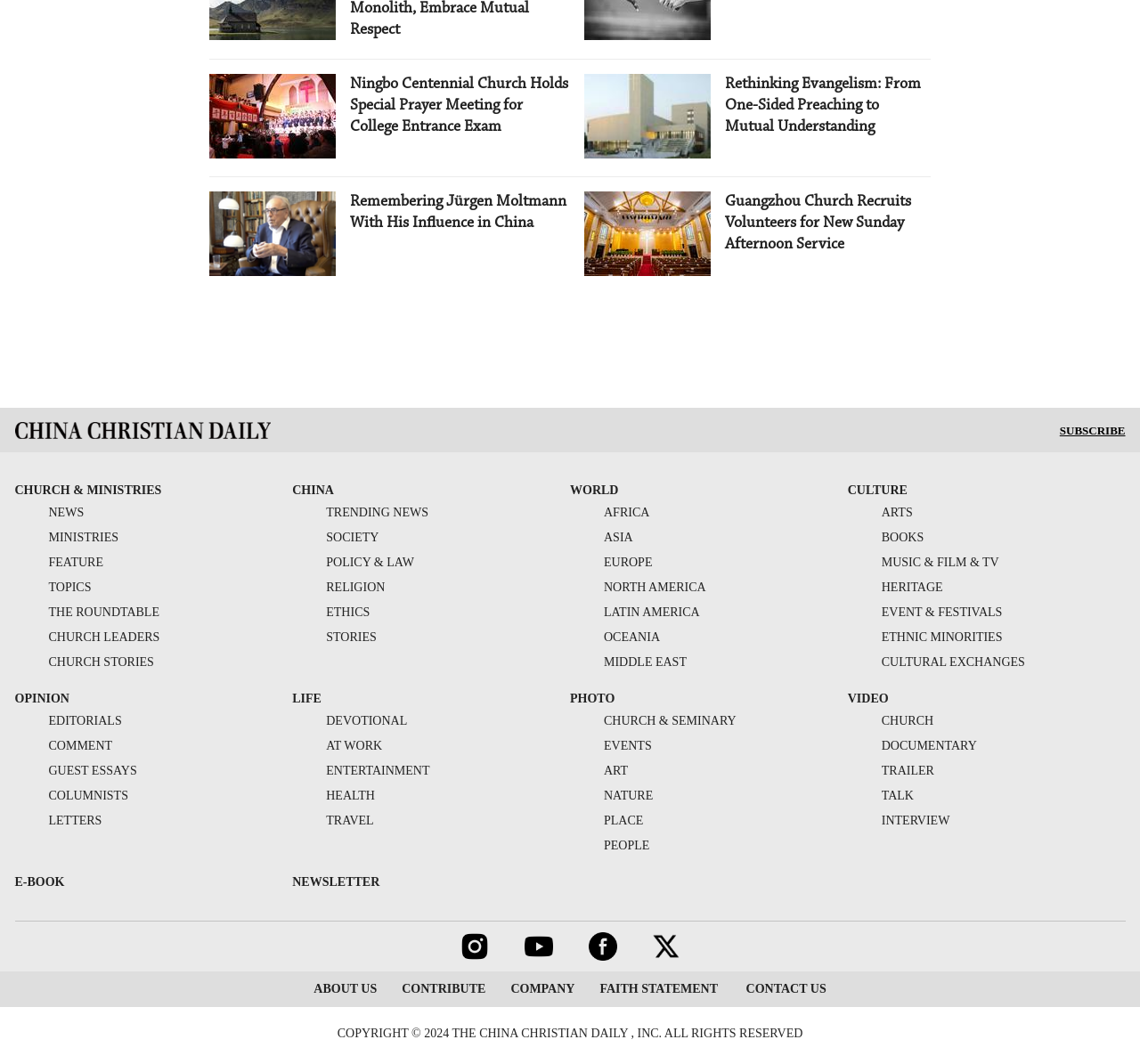Find the bounding box coordinates of the clickable region needed to perform the following instruction: "Click the logo". The coordinates should be provided as four float numbers between 0 and 1, i.e., [left, top, right, bottom].

[0.013, 0.396, 0.237, 0.413]